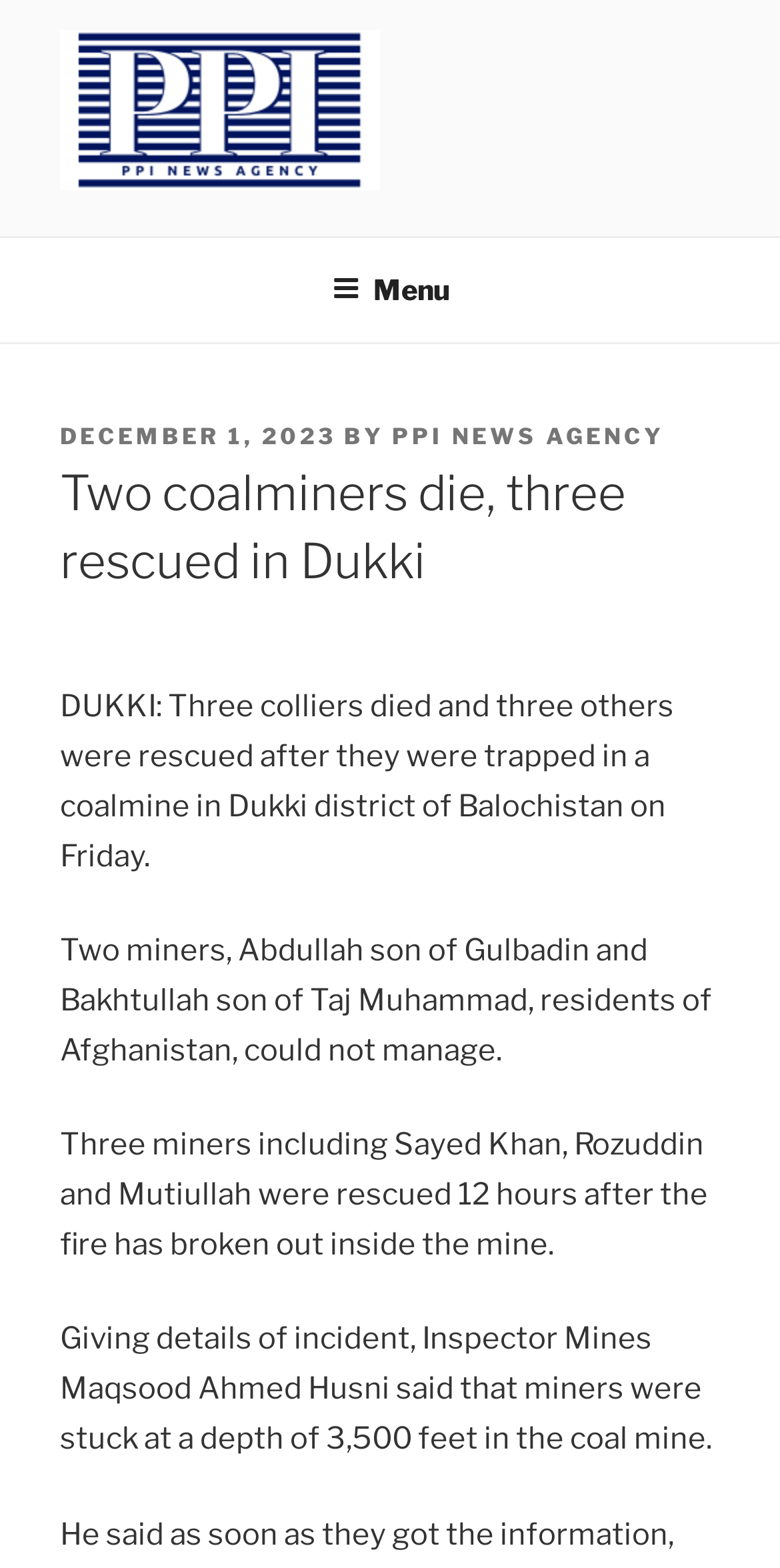Respond to the question below with a single word or phrase:
Who gave details of the incident?

Inspector Mines Maqsood Ahmed Husni